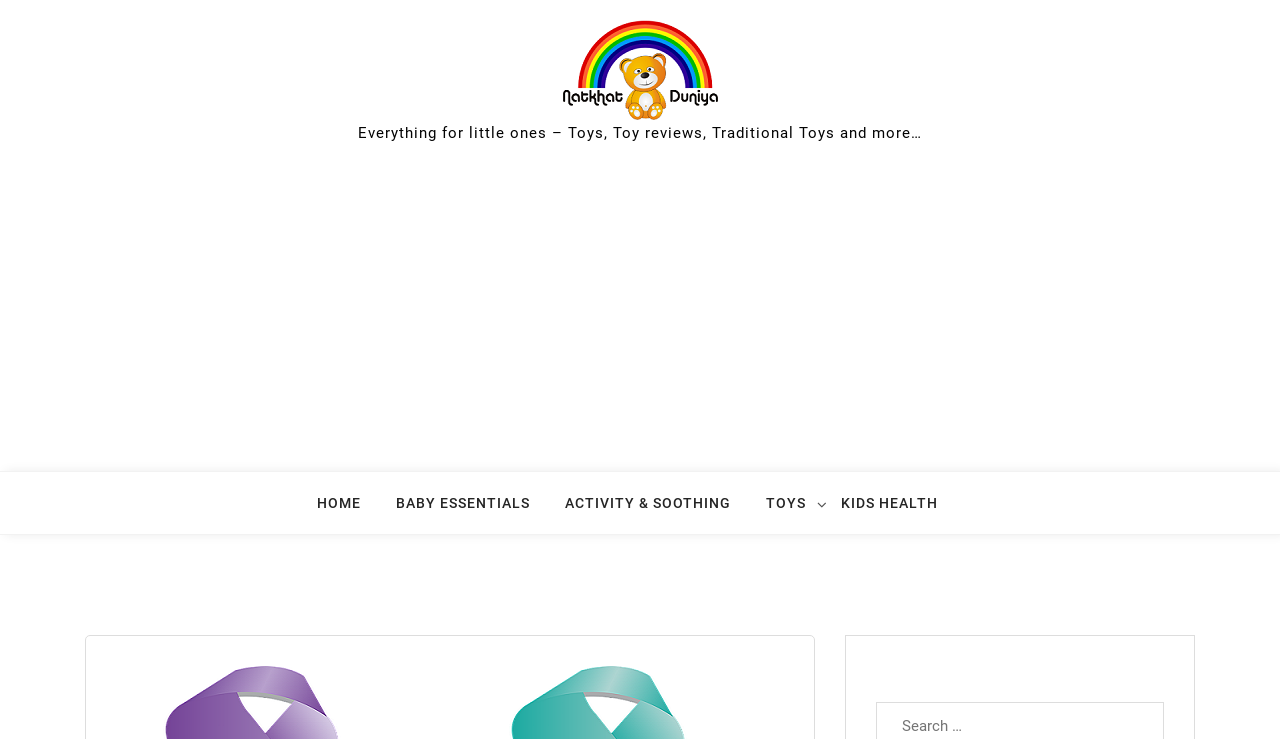Determine the bounding box coordinates for the clickable element to execute this instruction: "search for something". Provide the coordinates as four float numbers between 0 and 1, i.e., [left, top, right, bottom].

[0.684, 0.907, 0.749, 0.931]